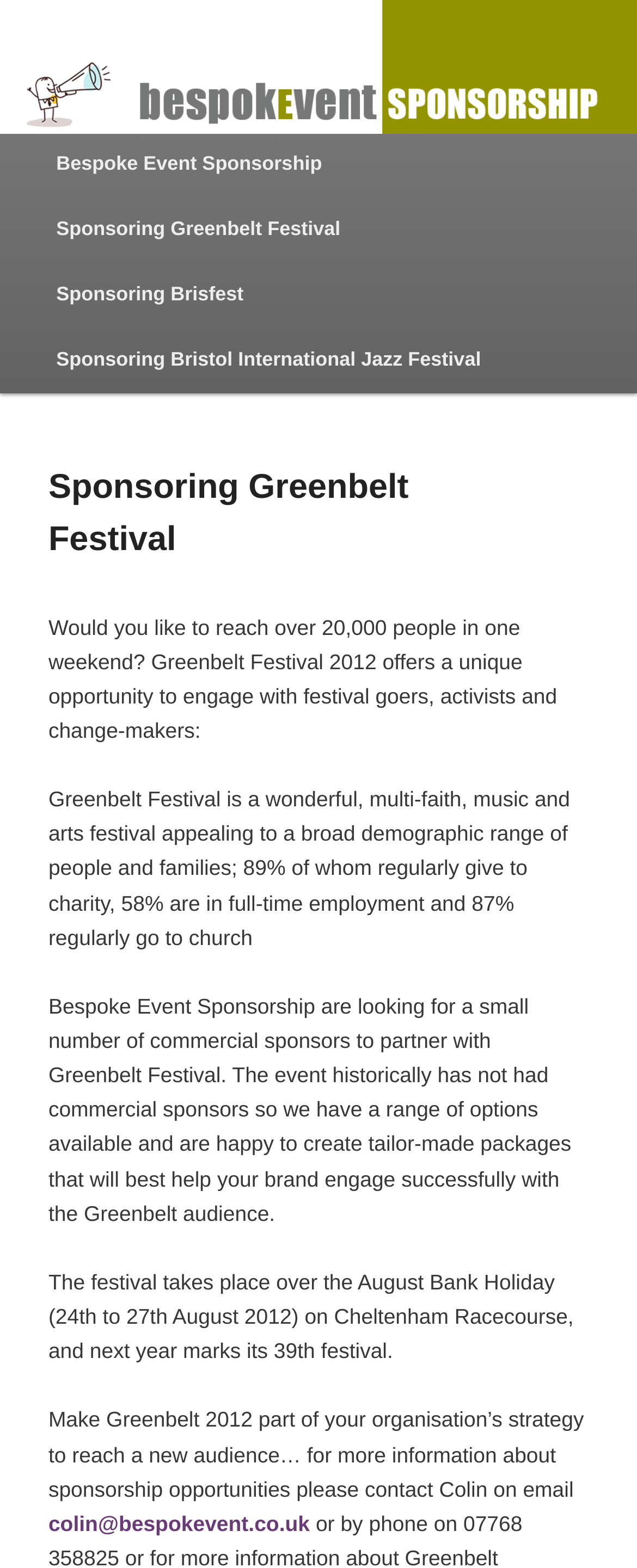Please find the bounding box coordinates of the element's region to be clicked to carry out this instruction: "Contact Colin for sponsorship opportunities".

[0.076, 0.964, 0.486, 0.979]